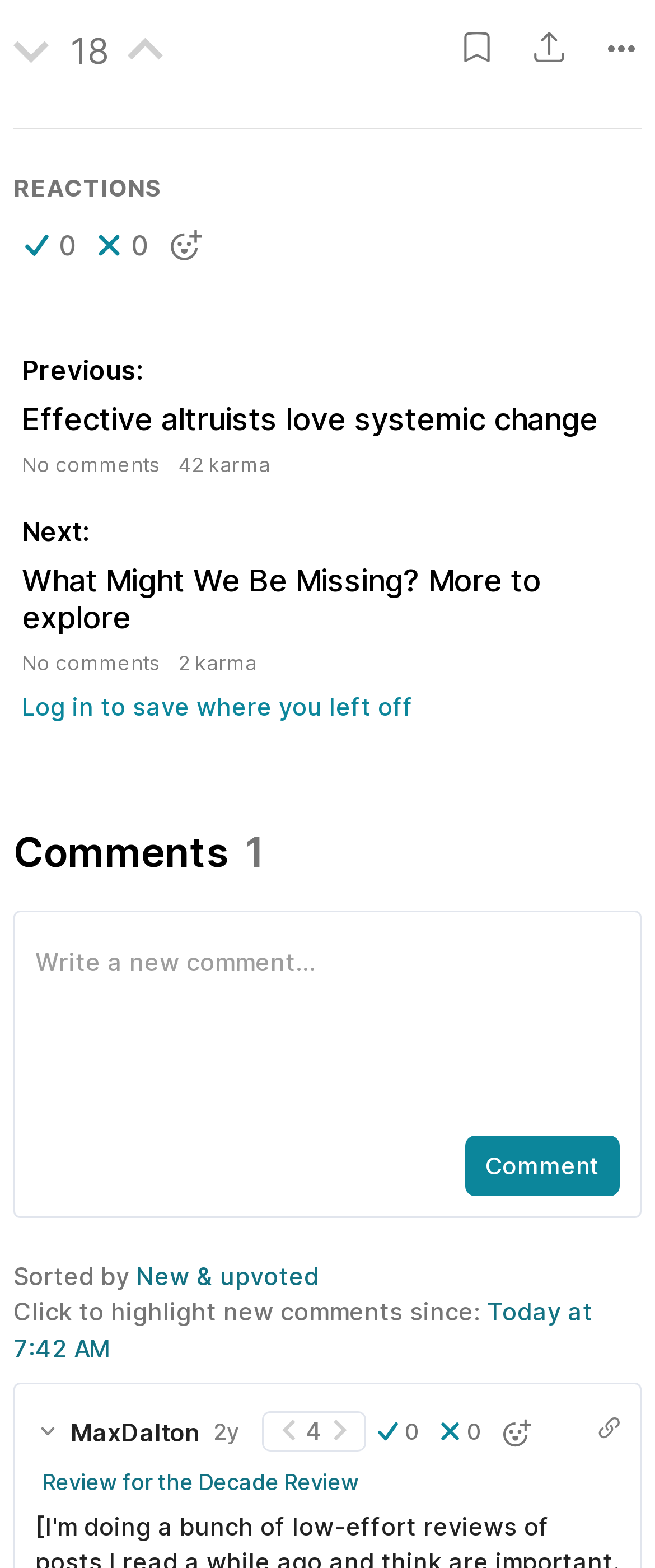Please specify the coordinates of the bounding box for the element that should be clicked to carry out this instruction: "Click the comment button". The coordinates must be four float numbers between 0 and 1, formatted as [left, top, right, bottom].

[0.71, 0.724, 0.946, 0.763]